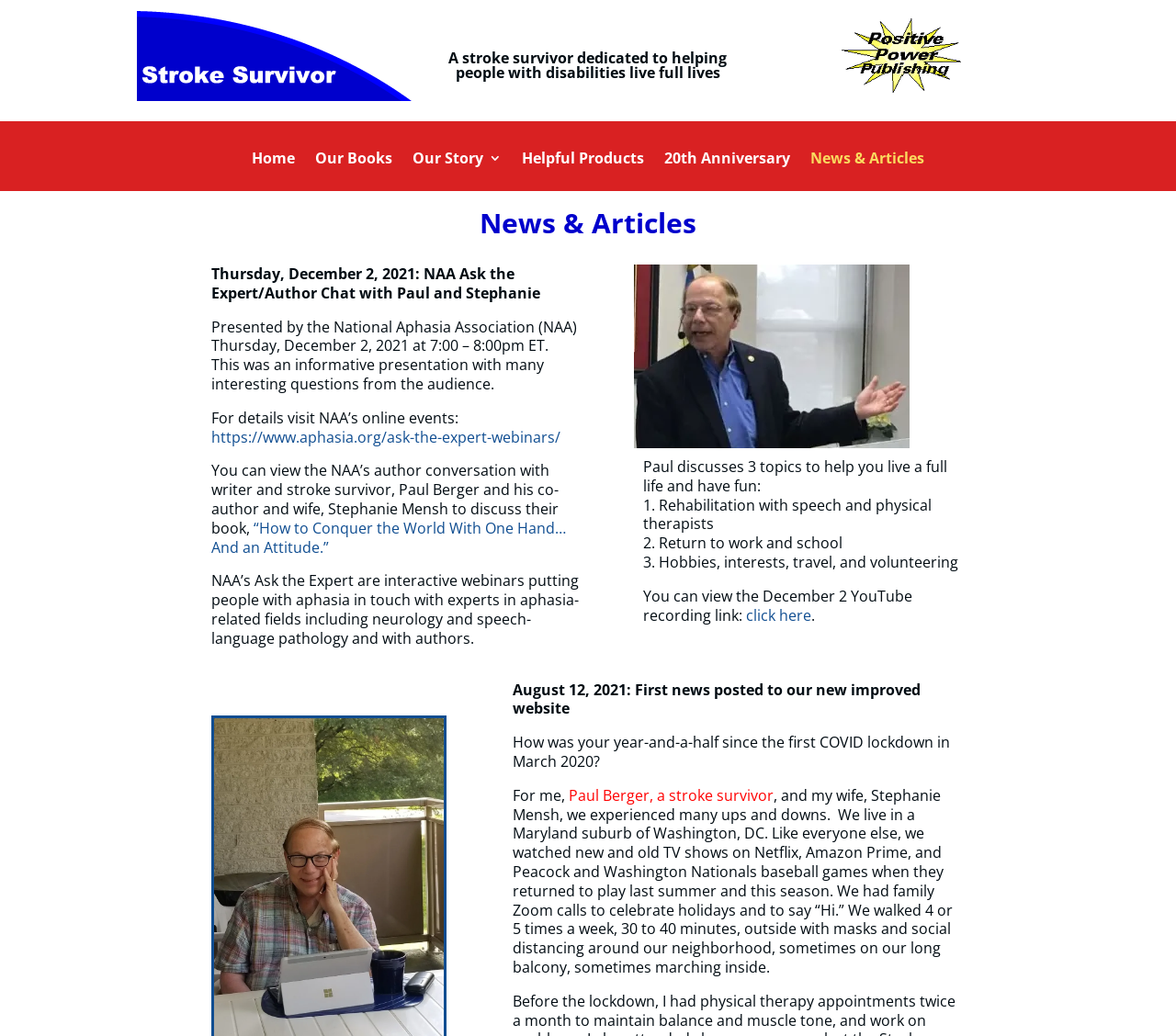Please predict the bounding box coordinates of the element's region where a click is necessary to complete the following instruction: "Click the 'HOME' link". The coordinates should be represented by four float numbers between 0 and 1, i.e., [left, top, right, bottom].

None